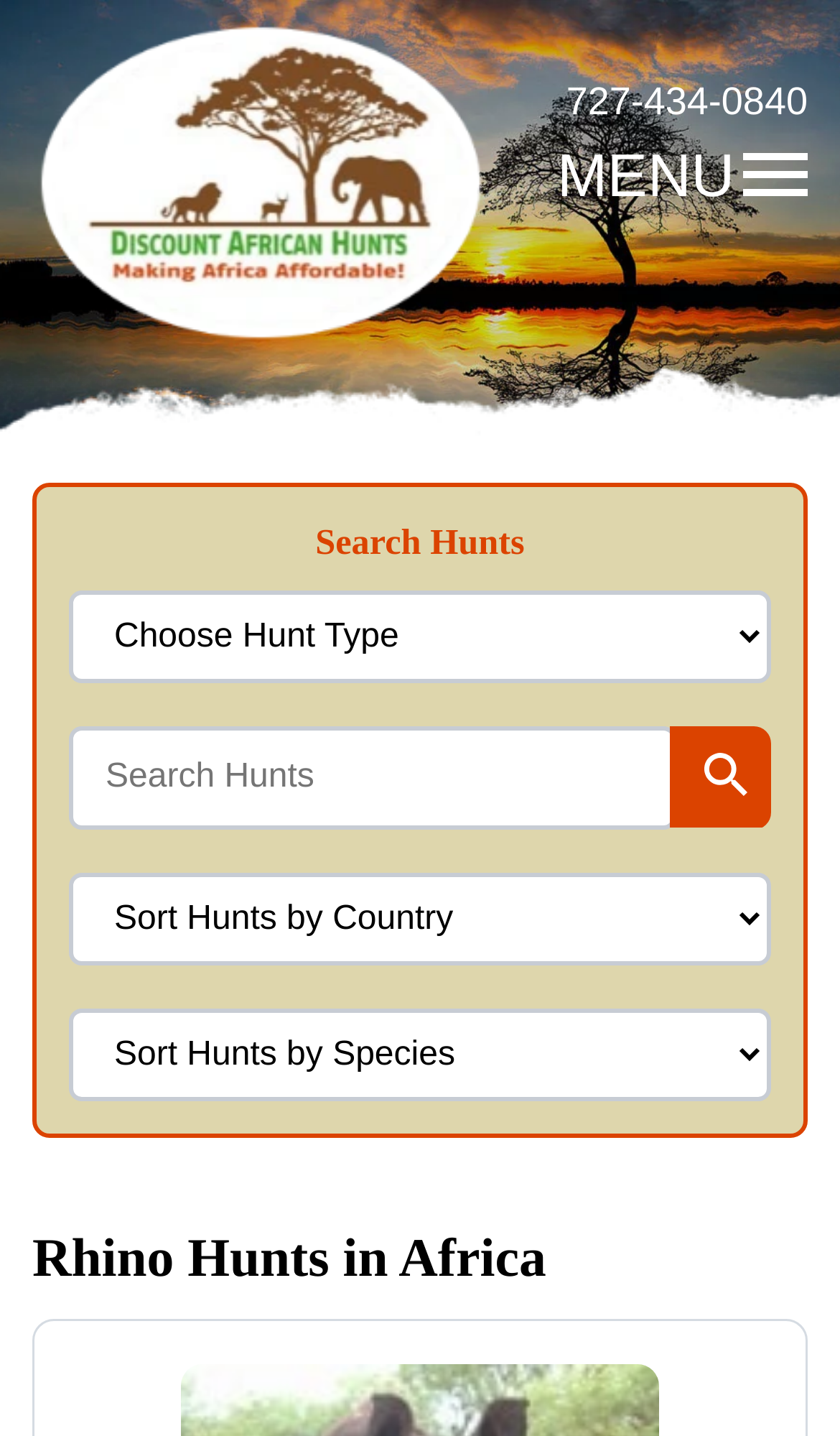What is the logo of the outfitter?
Please answer using one word or phrase, based on the screenshot.

Discount African Hunts Logo